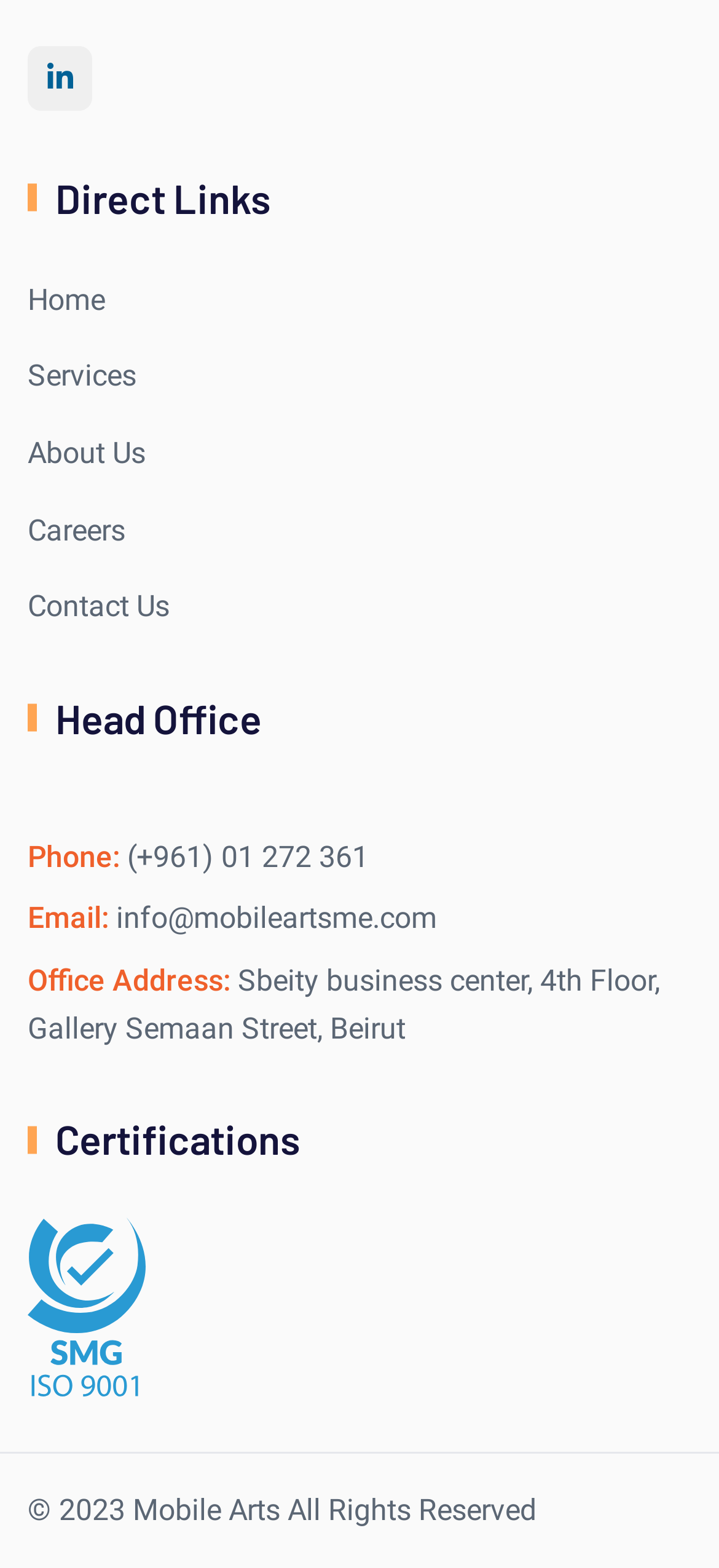What is the name of the company?
Based on the screenshot, respond with a single word or phrase.

Mobile Arts